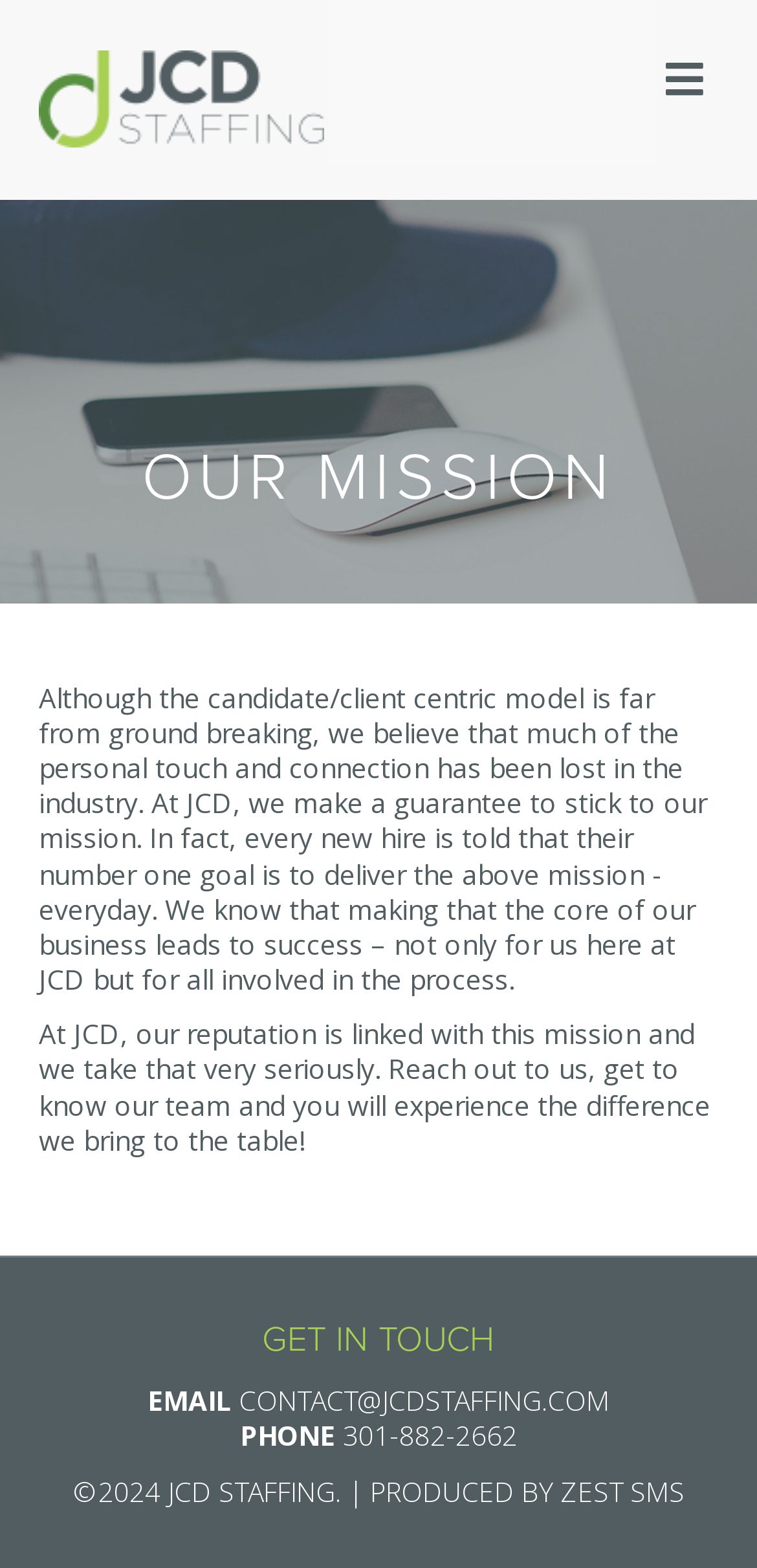Please determine the bounding box coordinates for the UI element described as: "Menu".

[0.859, 0.03, 0.949, 0.072]